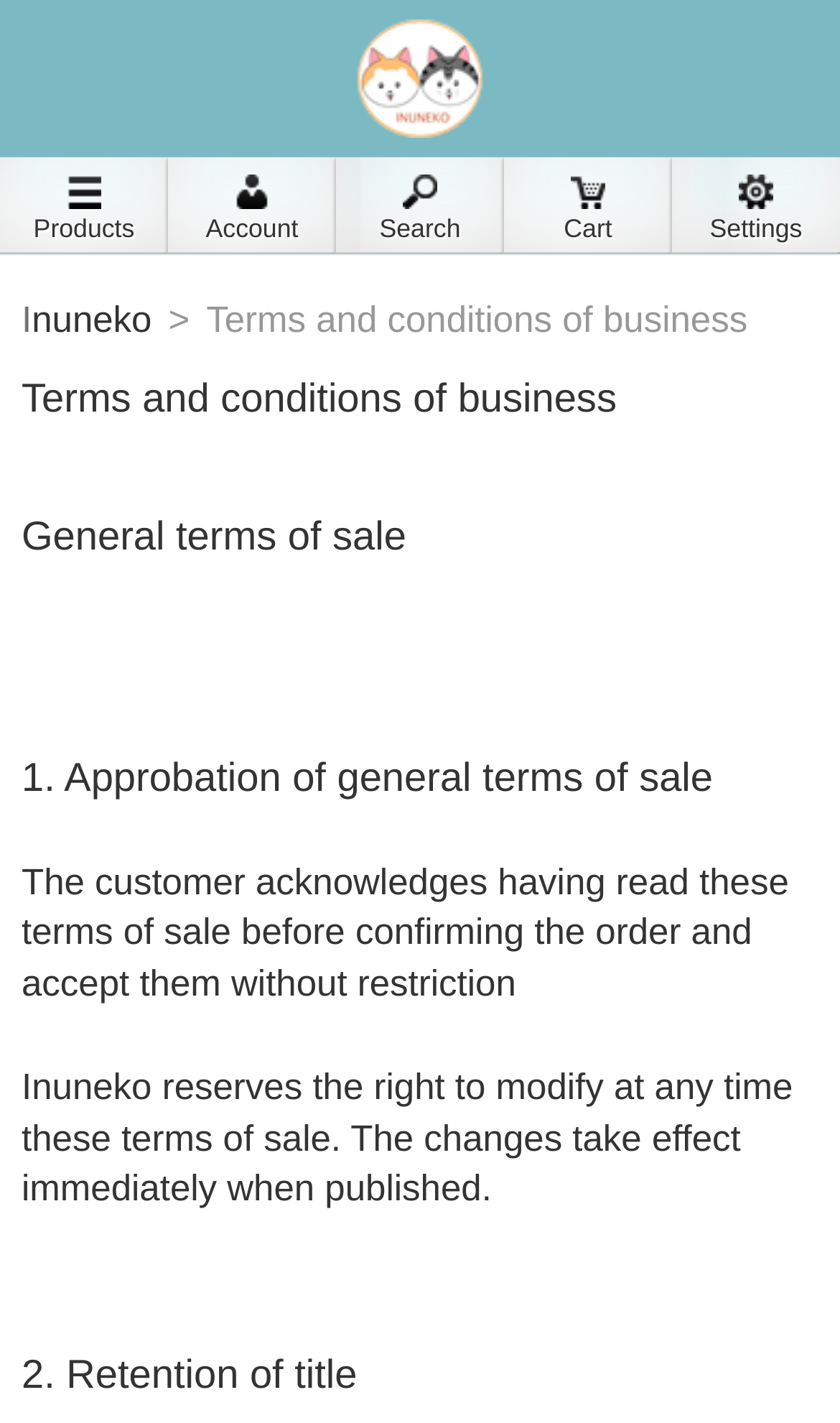Can you find and provide the title of the webpage?

Inuneko>Terms and conditions of business